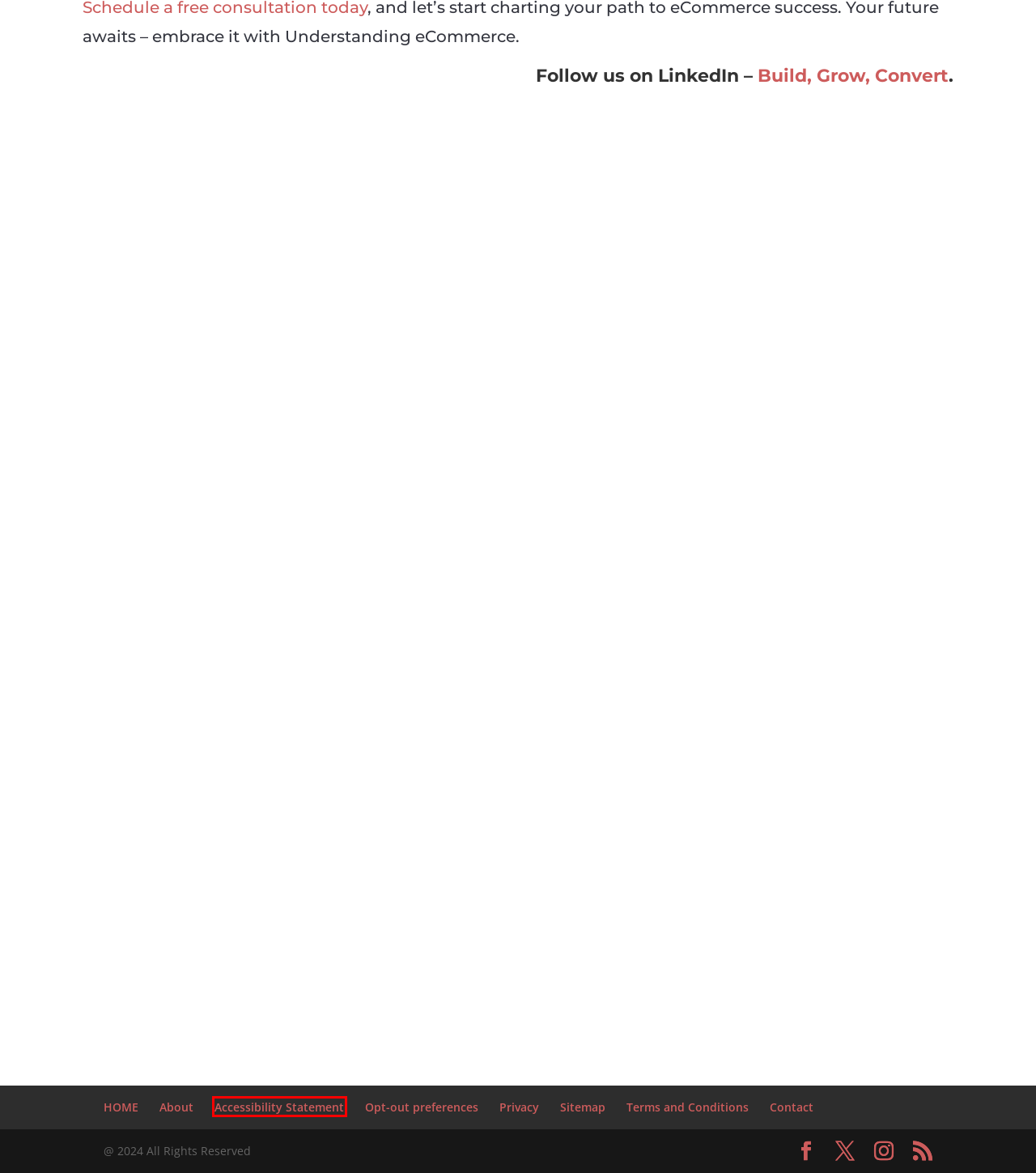You have a screenshot of a webpage where a red bounding box highlights a specific UI element. Identify the description that best matches the resulting webpage after the highlighted element is clicked. The choices are:
A. Digital Marketing Strategies for Success - Understanding eCommerce
B. Opt-out preferences - Understanding eCommerce
C. ES Archives - Understanding eCommerce
D. Terms and Conditions - Understanding eCommerce
E. Understanding eCommerce
F. Sitemap - Understanding eCommerce
G. Accessibility Statement - Understanding eCommerce
H. Industries Served: Transforming Visions into Realities - Understanding eCommerce

G